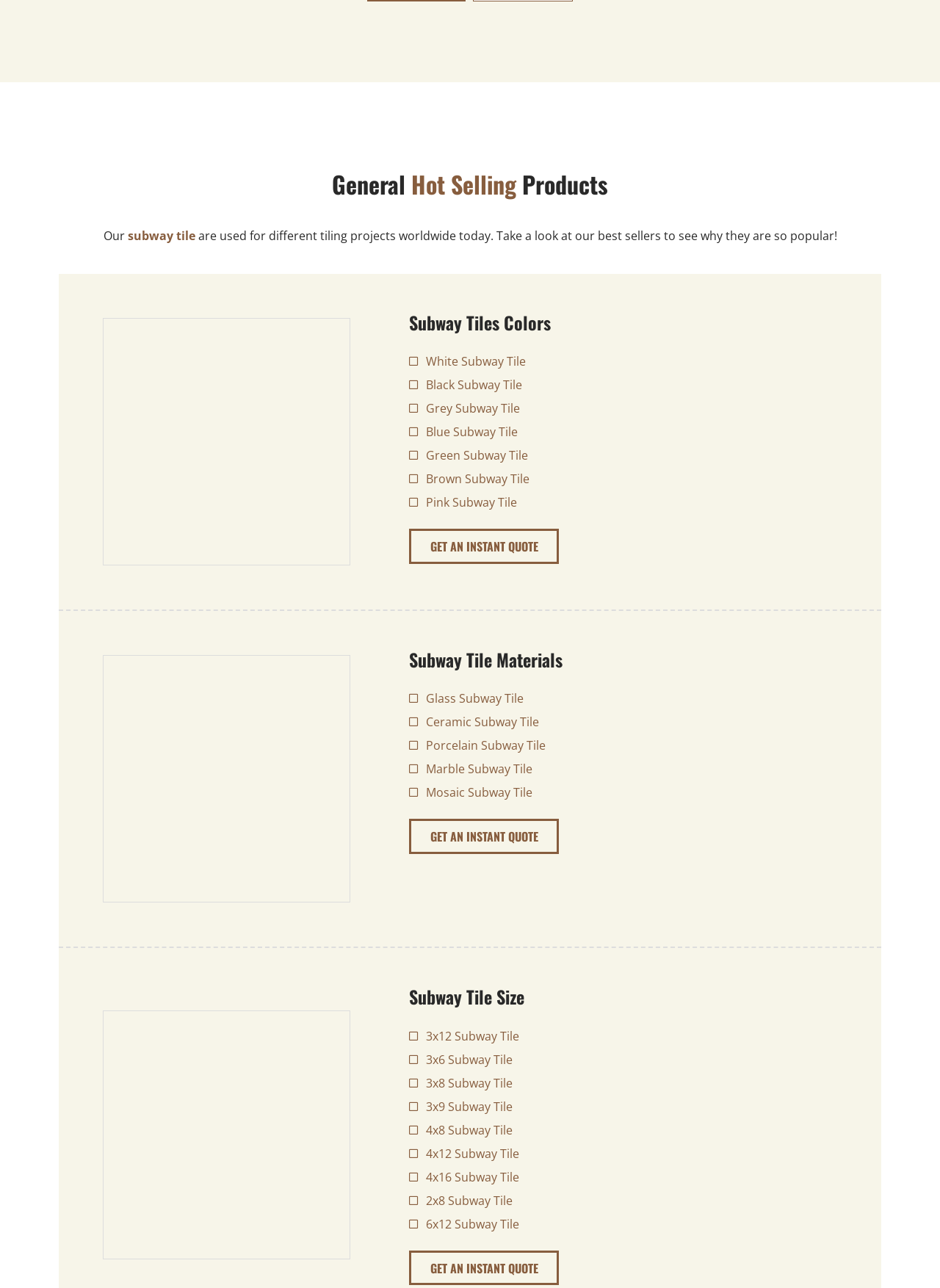Locate the bounding box coordinates of the area you need to click to fulfill this instruction: 'Go to the next page'. The coordinates must be in the form of four float numbers ranging from 0 to 1: [left, top, right, bottom].

None